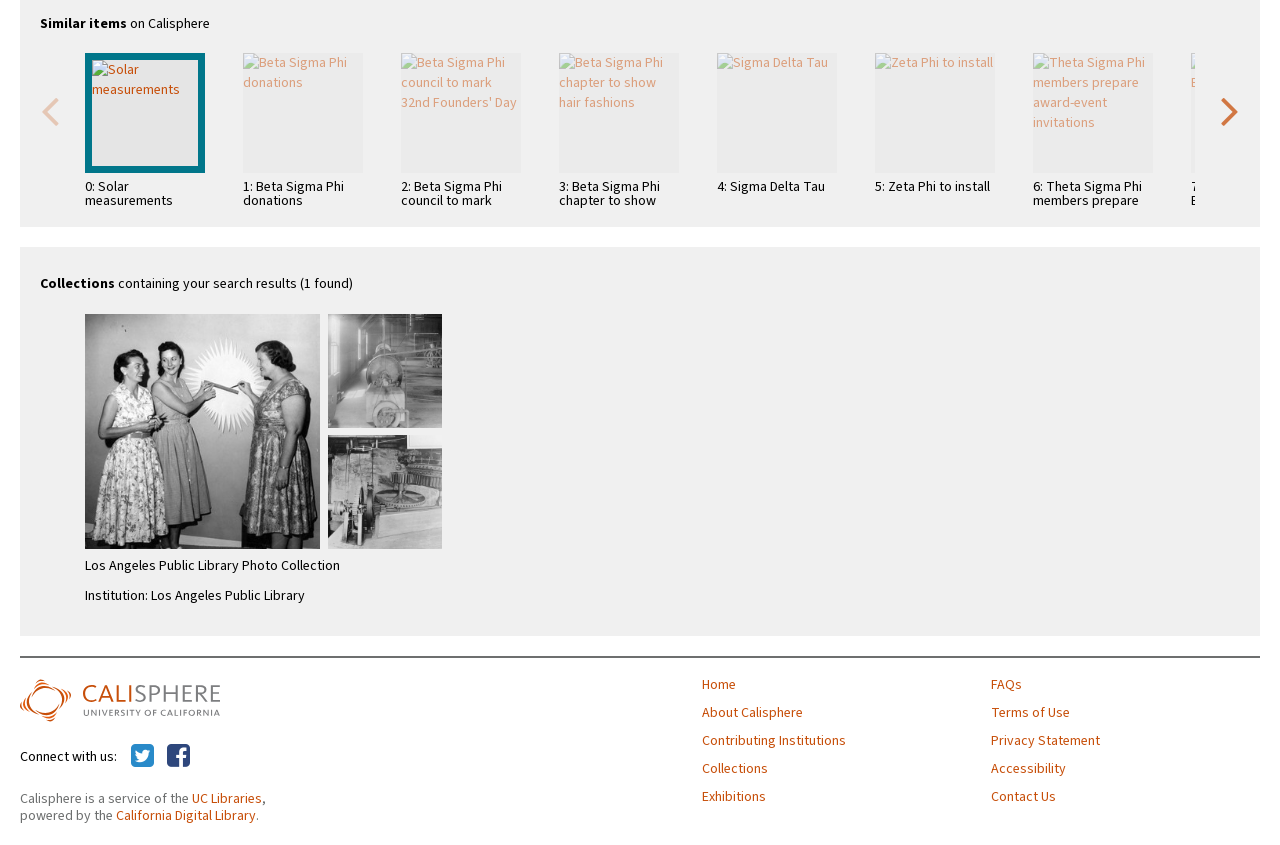Identify the bounding box coordinates of the clickable section necessary to follow the following instruction: "Go to the Calisphere homepage". The coordinates should be presented as four float numbers from 0 to 1, i.e., [left, top, right, bottom].

[0.016, 0.802, 0.403, 0.856]